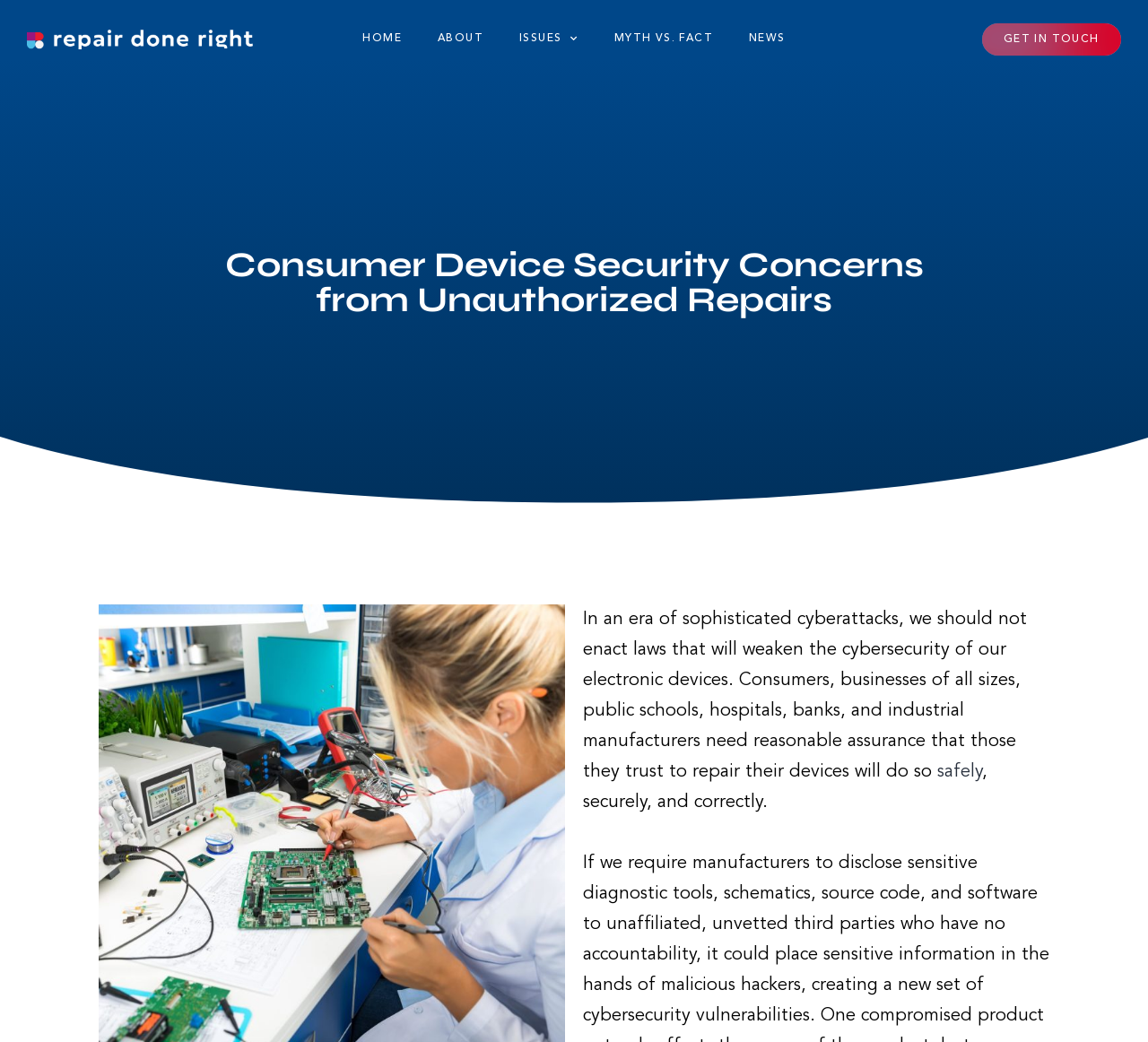Find the bounding box coordinates for the area you need to click to carry out the instruction: "Browse the 'Character Stone House for Sale, 2 Beds, Beautiful Garden. Peaceful Location. Dordogne' property". The coordinates should be four float numbers between 0 and 1, indicated as [left, top, right, bottom].

None